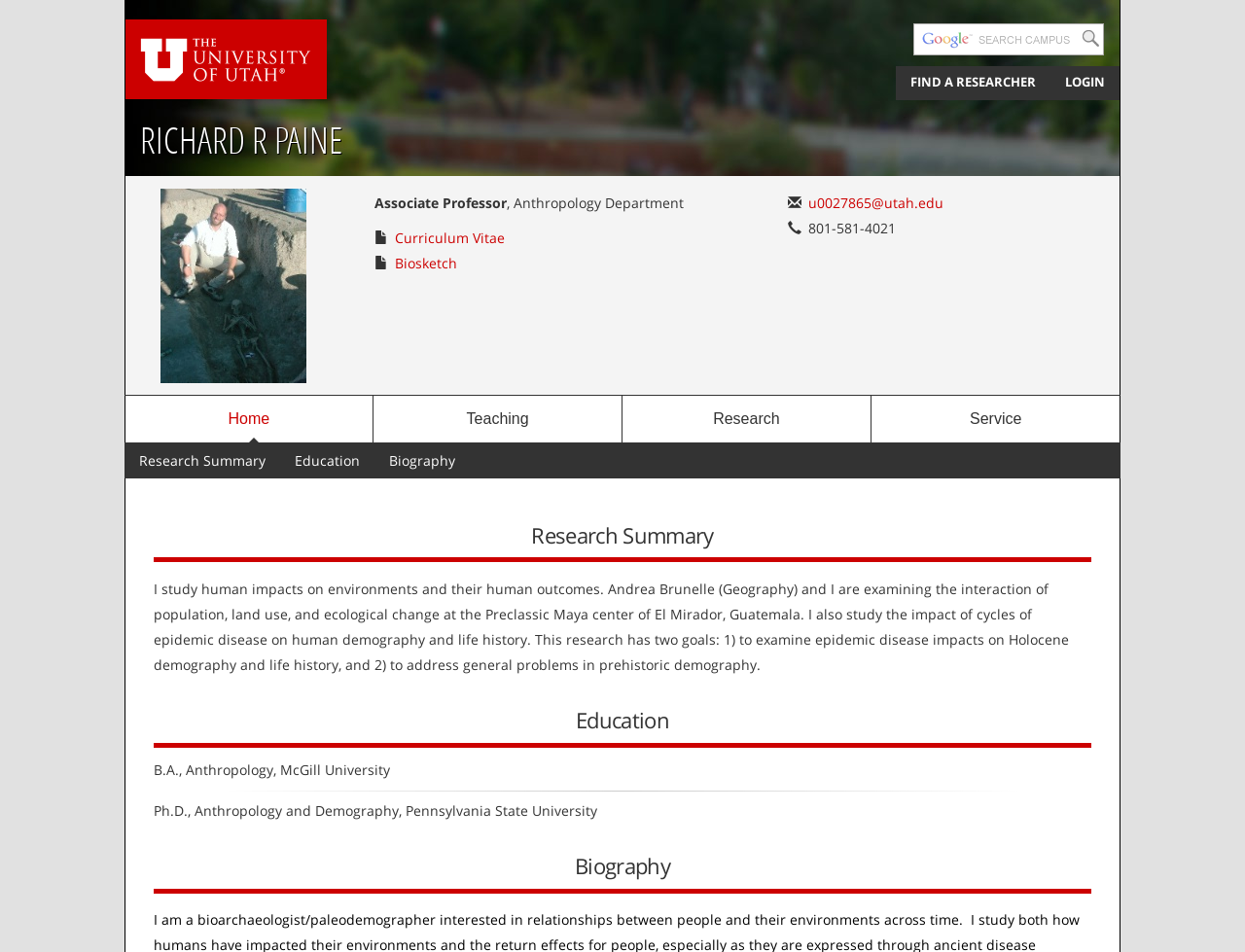What is the professor's research focus?
Please provide a full and detailed response to the question.

I found the professor's research focus by looking at the static text element that describes the professor's research, which is located in the 'Research Summary' section of the webpage. The text mentions that the professor studies human impacts on environments and their human outcomes.